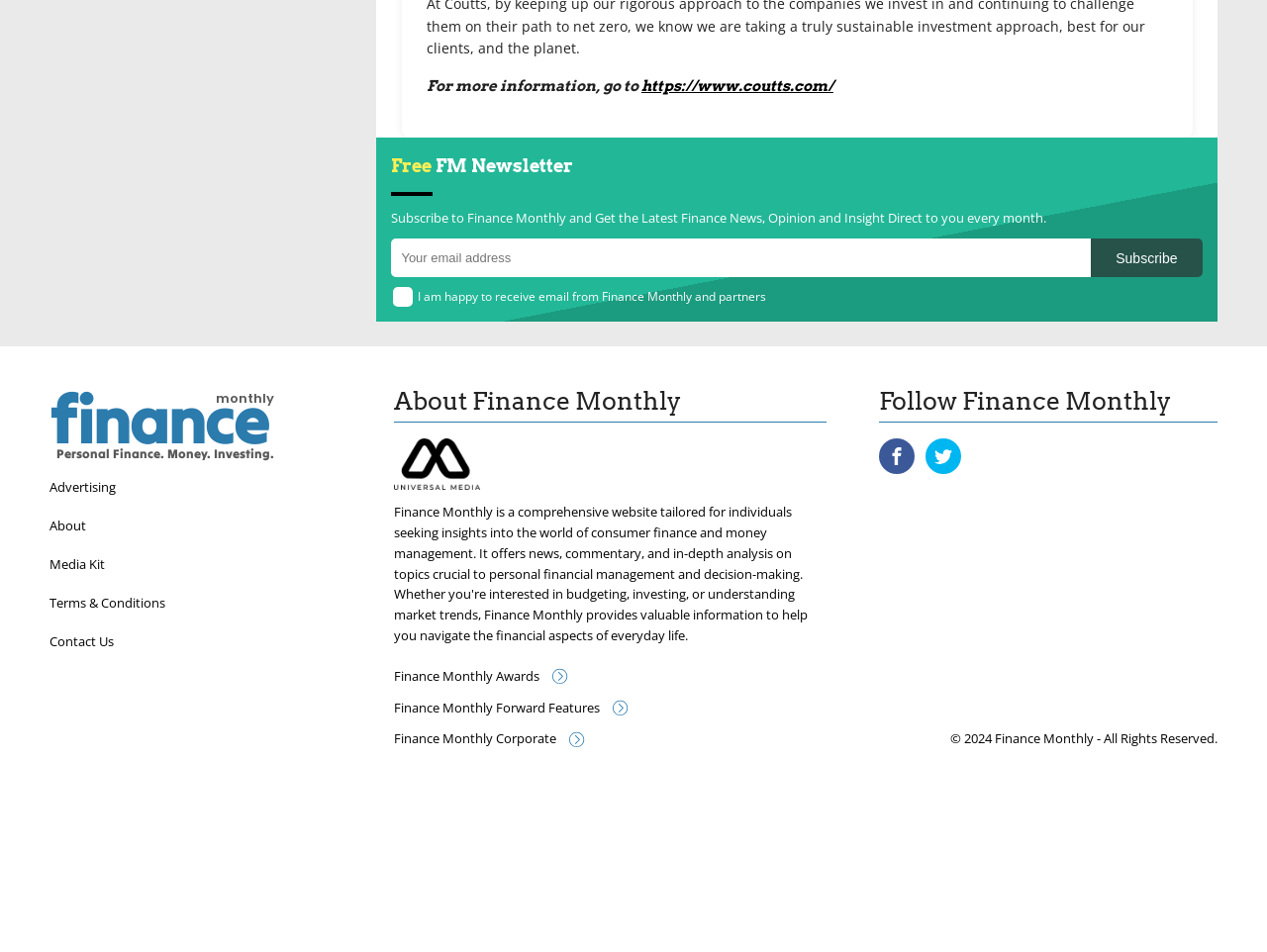What is the purpose of the textbox? From the image, respond with a single word or brief phrase.

Email subscription